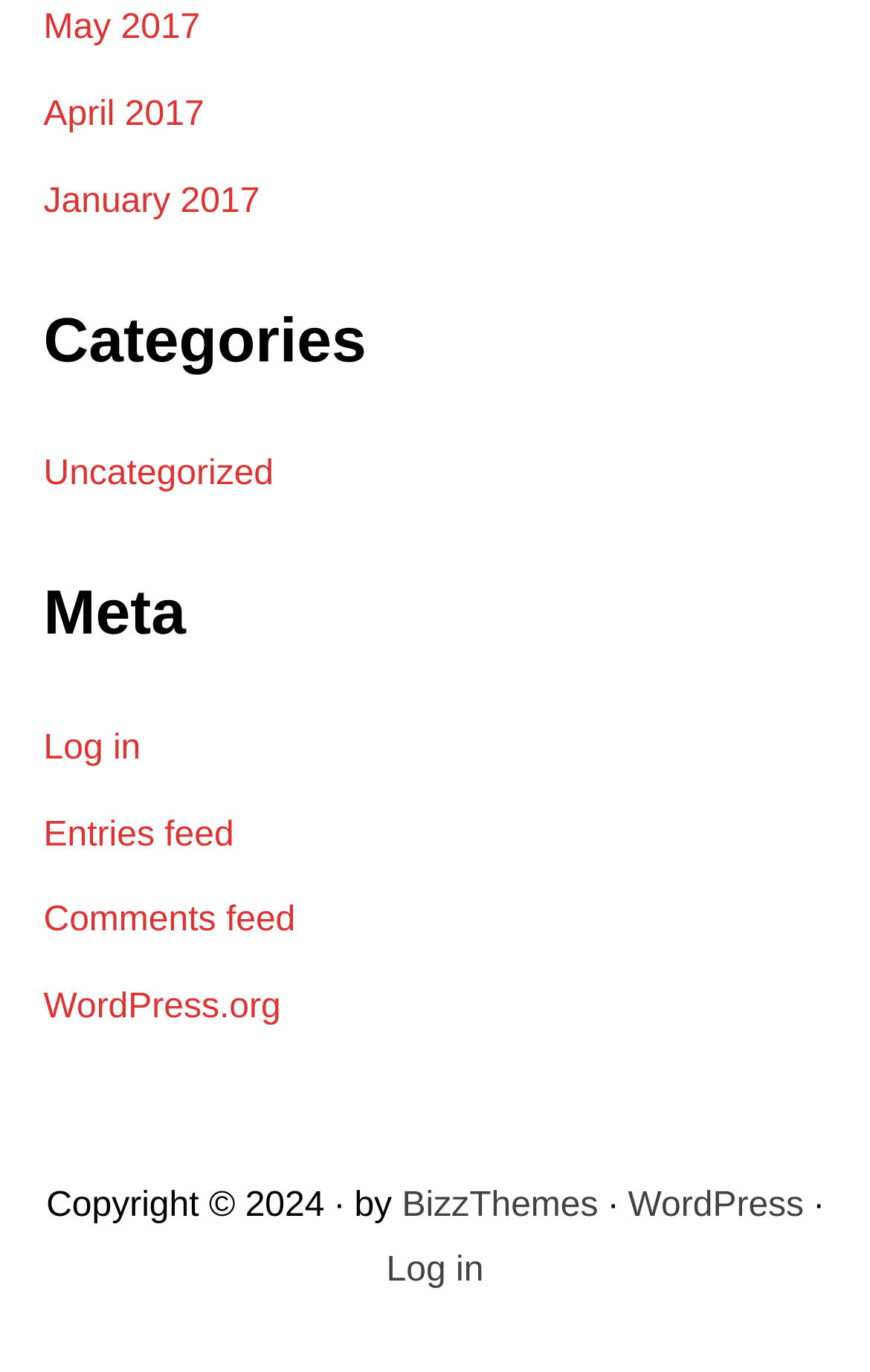Provide a brief response to the question below using a single word or phrase: 
How many feed links are available?

2